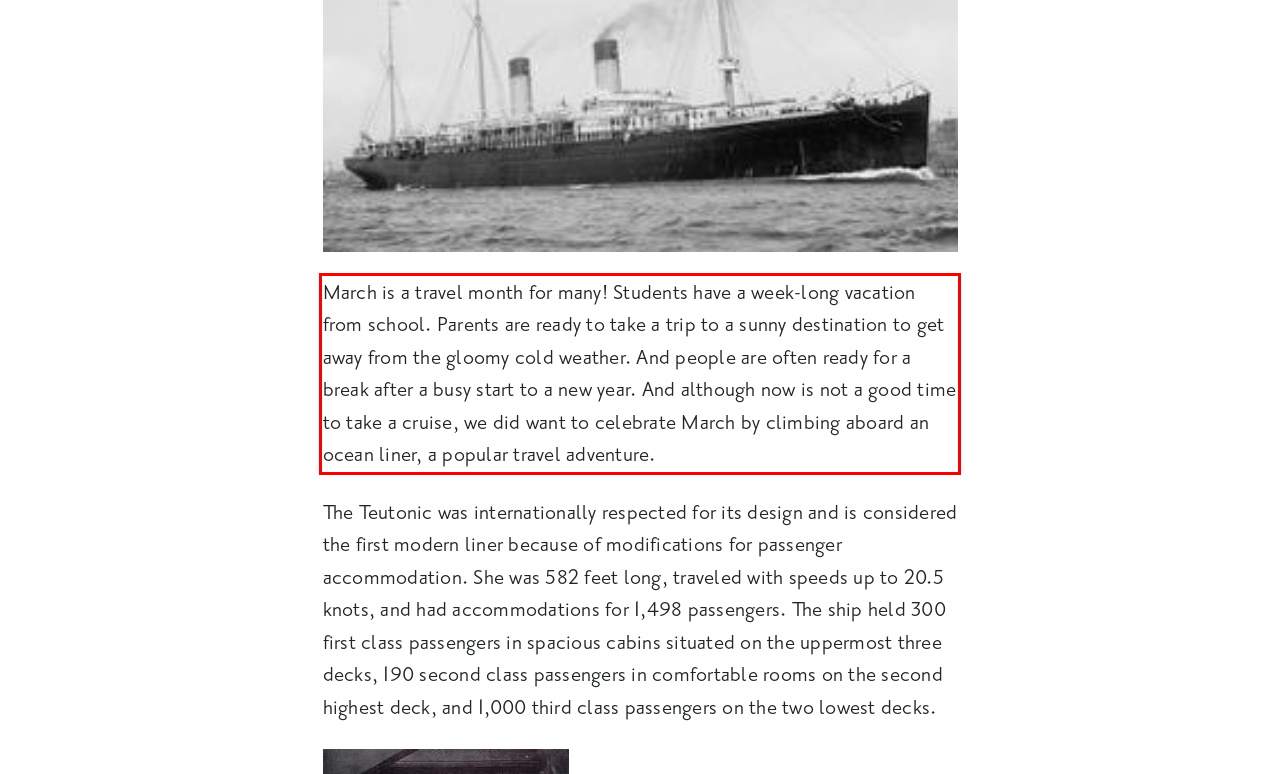Within the screenshot of the webpage, locate the red bounding box and use OCR to identify and provide the text content inside it.

March is a travel month for many! Students have a week-long vacation from school. Parents are ready to take a trip to a sunny destination to get away from the gloomy cold weather. And people are often ready for a break after a busy start to a new year. And although now is not a good time to take a cruise, we did want to celebrate March by climbing aboard an ocean liner, a popular travel adventure.